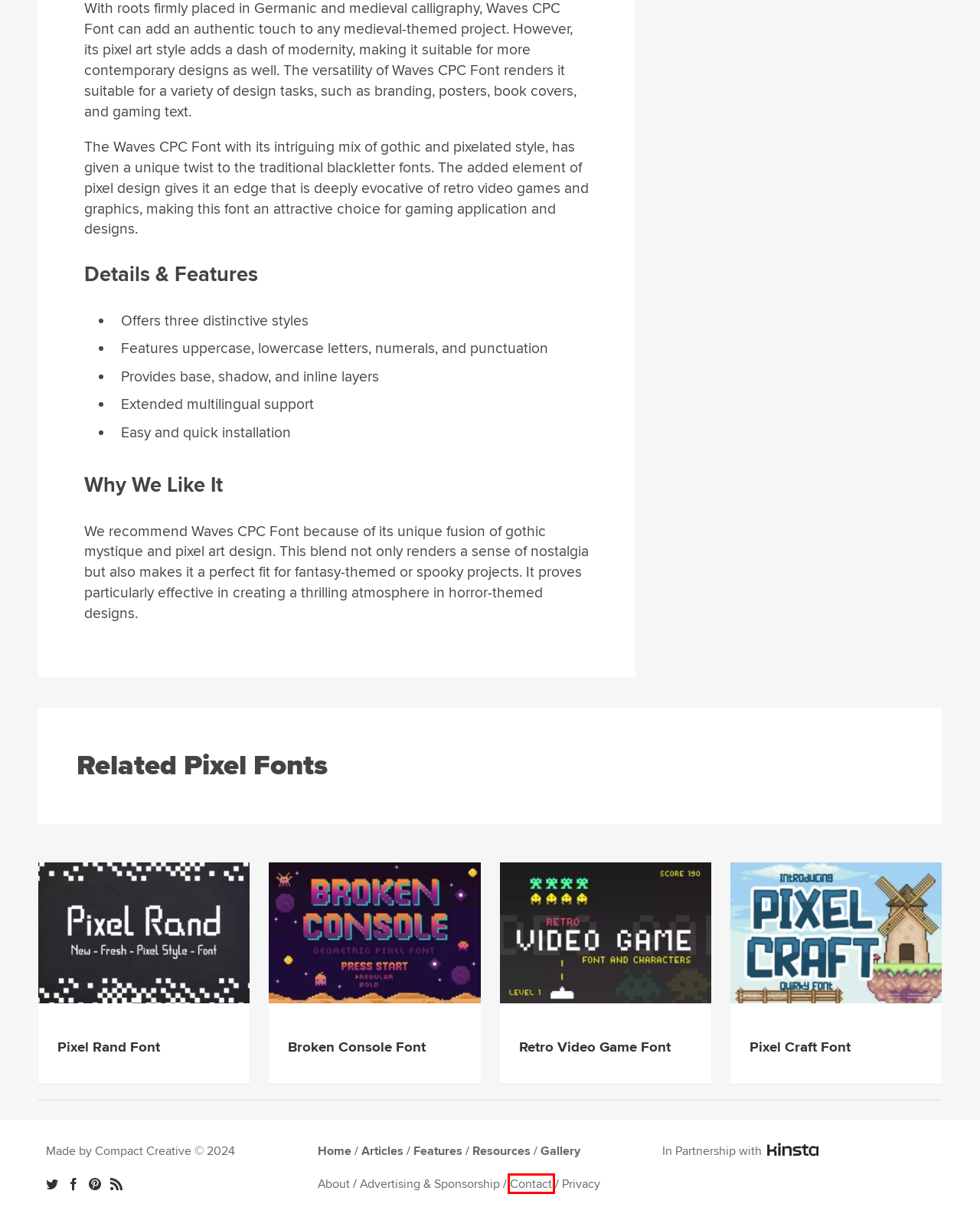You have a screenshot of a webpage with a red bounding box around an element. Select the webpage description that best matches the new webpage after clicking the element within the red bounding box. Here are the descriptions:
A. Privacy Policy | Design Shack
B. Pixel Rand Font | Design Shack
C. Broken Console Font | Design Shack
D. Features | Design Shack
E. Advertising | Design Shack
F. Contact | Design Shack
G. Kinsta® - Fast, secure, feature-rich WordPress hosting
H. Pixel Craft Font | Design Shack

F